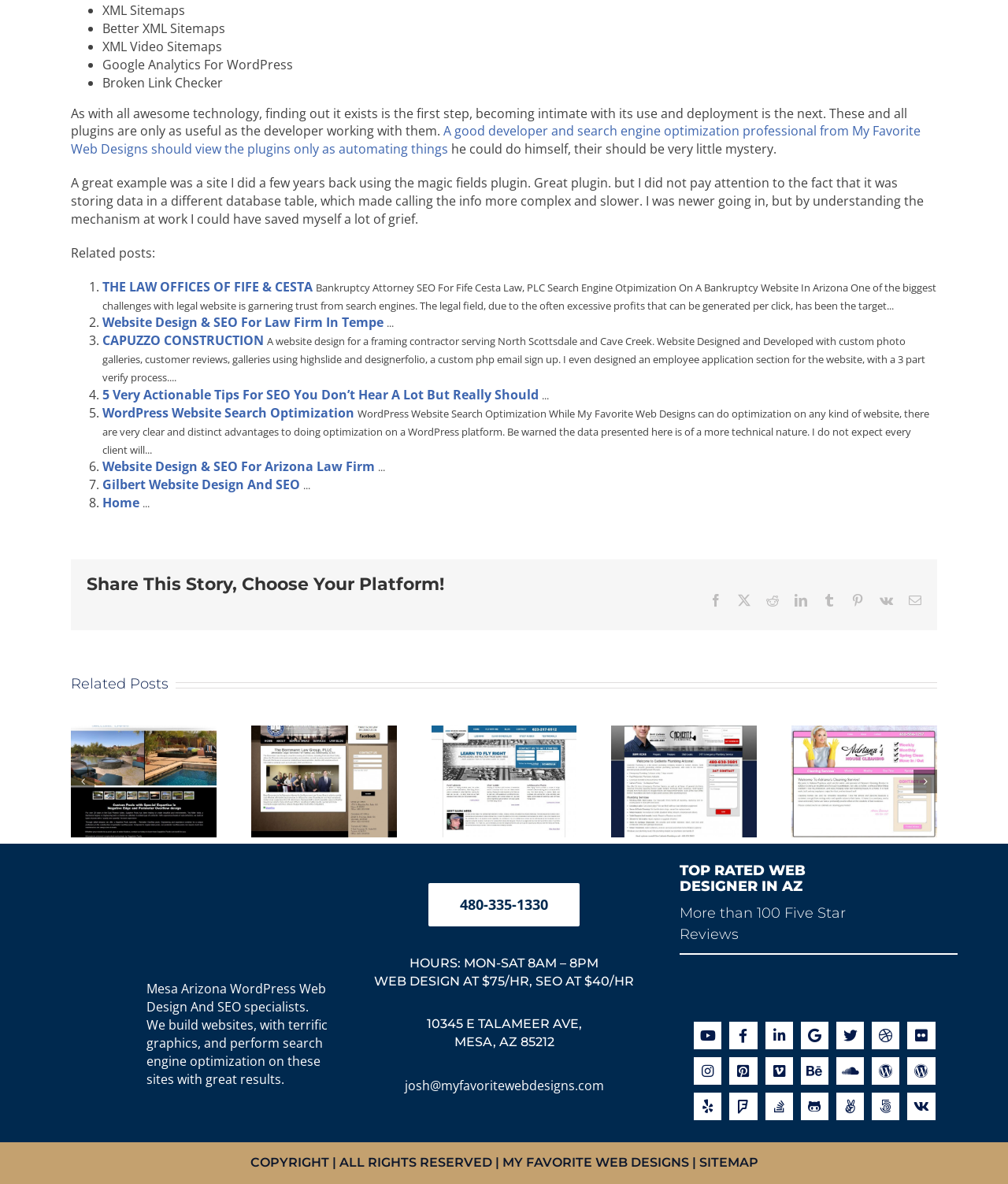Please find the bounding box coordinates (top-left x, top-left y, bottom-right x, bottom-right y) in the screenshot for the UI element described as follows: WordPress Website Search Optimization

[0.102, 0.341, 0.352, 0.356]